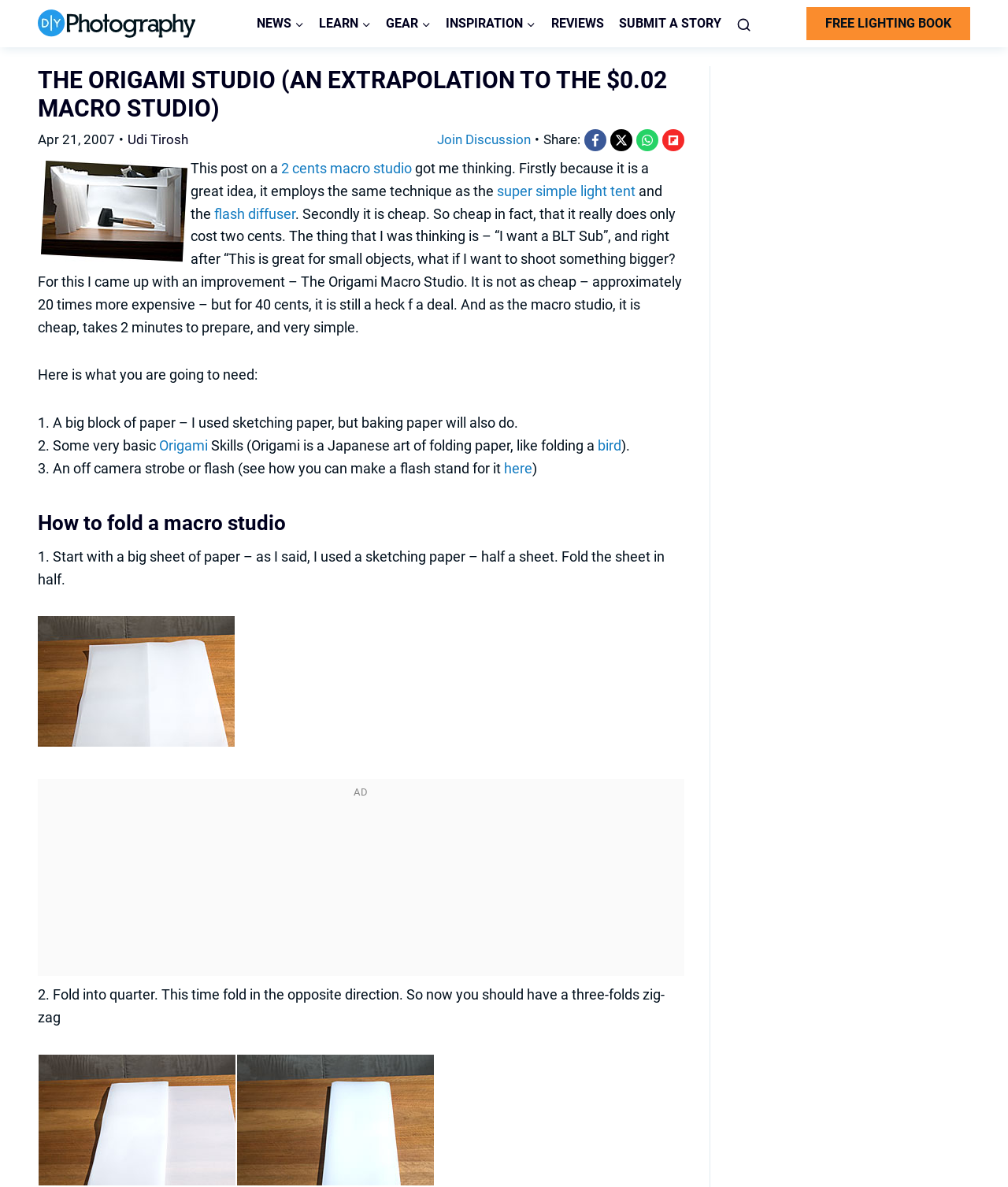Kindly determine the bounding box coordinates for the clickable area to achieve the given instruction: "View the 'Tutorials' tab".

[0.222, 0.049, 0.962, 0.222]